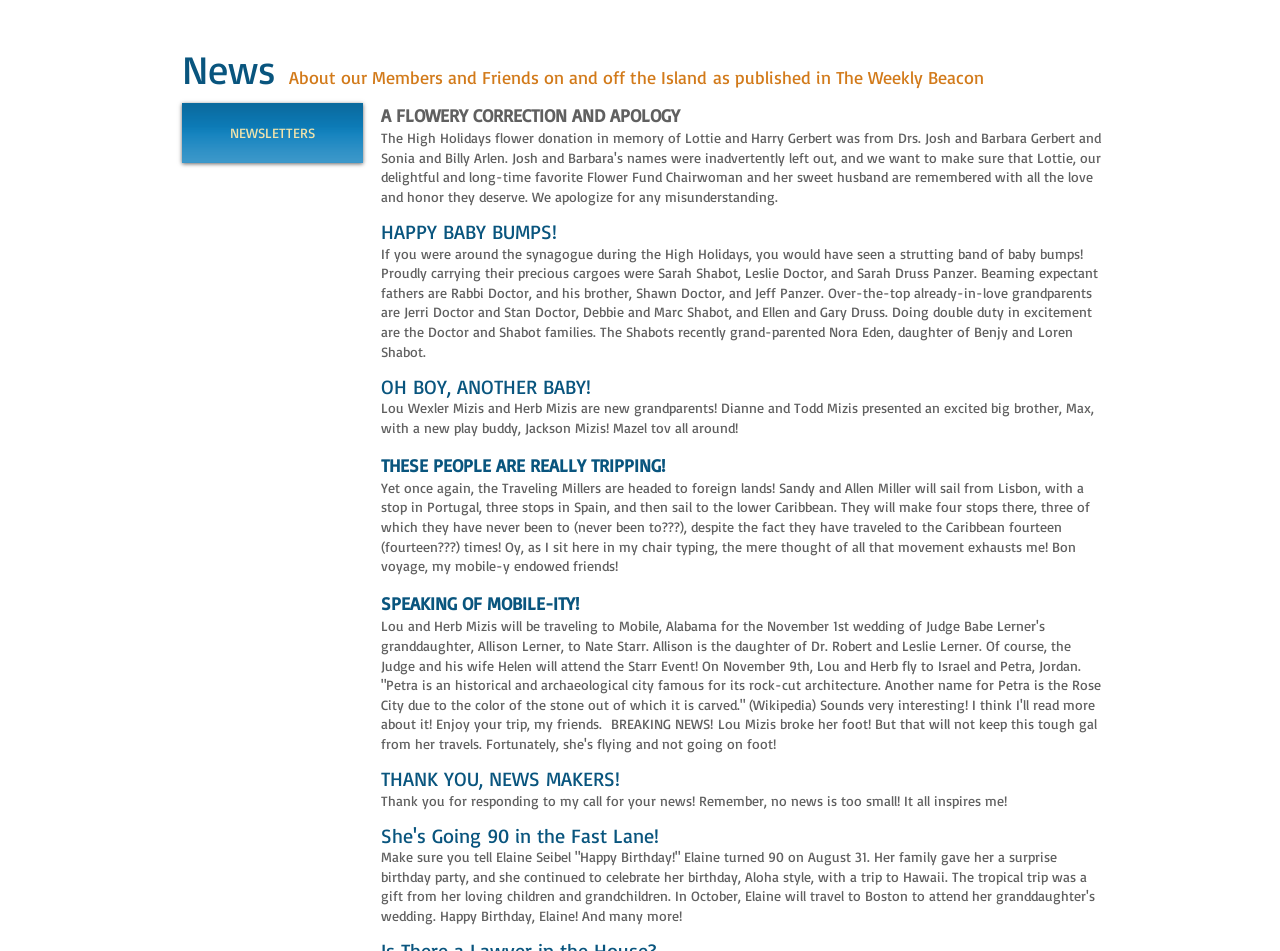What is the name of the city that Sandy and Allen Miller will sail to?
Please elaborate on the answer to the question with detailed information.

According to the text 'Yet once again, the Traveling Millers are headed to foreign lands! Sandy and Allen Miller will sail from Lisbon, with a stop in Portugal, three stops in Spain, and then sail to the lower Caribbean.', Sandy and Allen Miller will sail from Lisbon.